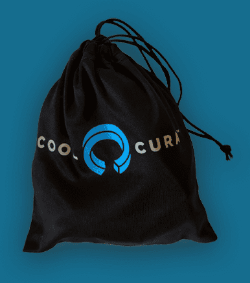Answer in one word or a short phrase: 
What is the aesthetic of the bag?

Modern and functional